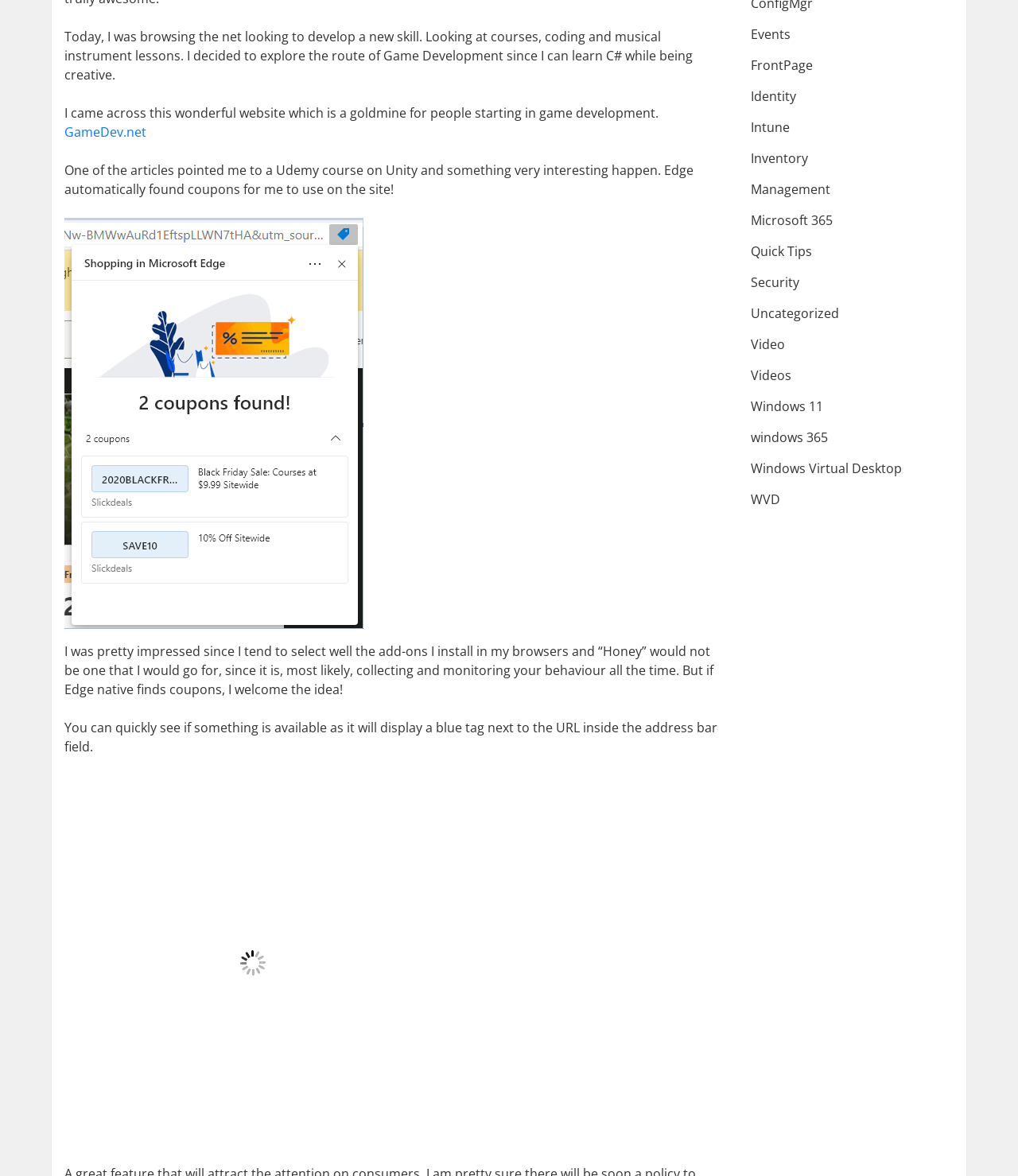Locate the bounding box of the UI element described in the following text: "Quick Tips".

[0.737, 0.206, 0.797, 0.221]